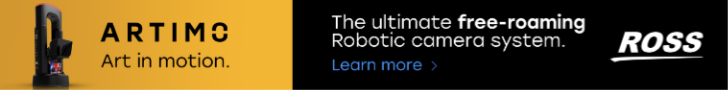Answer the following query with a single word or phrase:
What is the purpose of the 'Learn more' button?

To invite viewers to explore further details